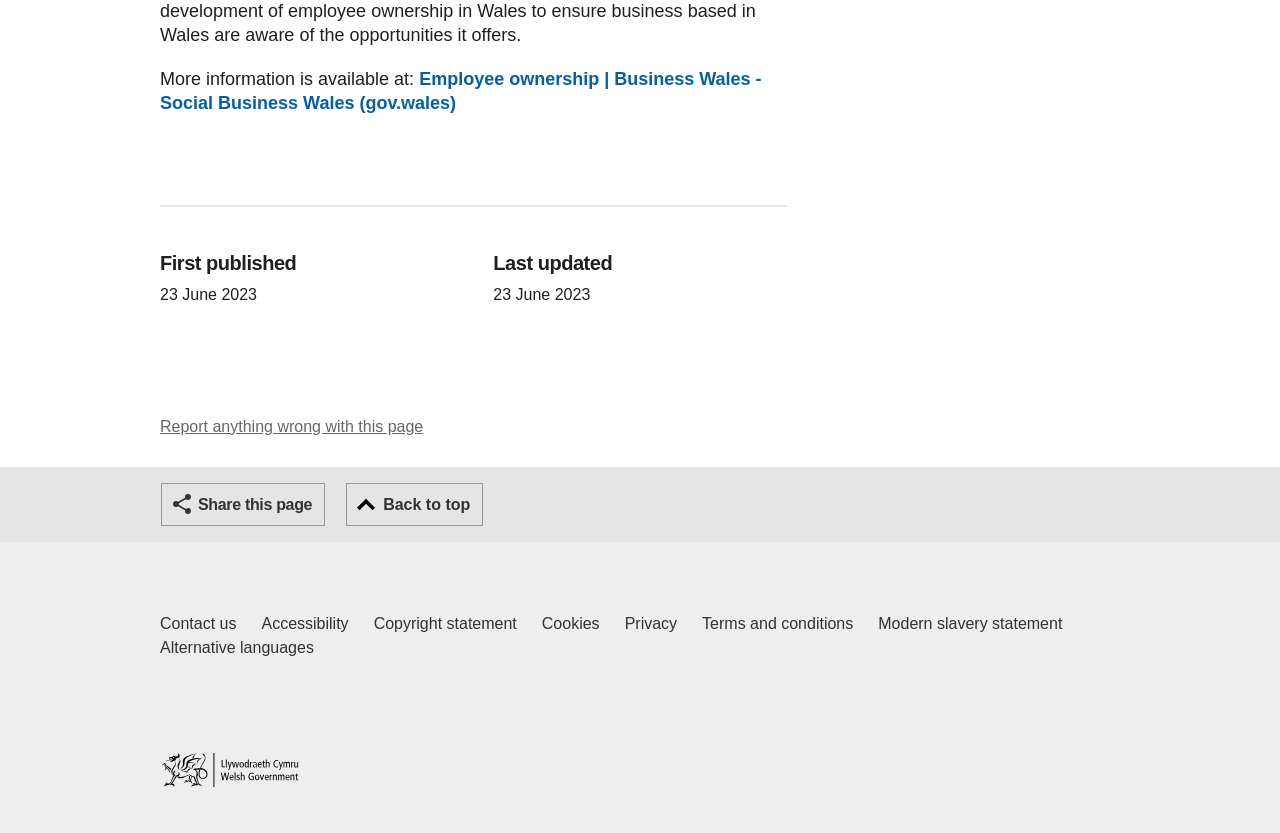Can you pinpoint the bounding box coordinates for the clickable element required for this instruction: "Type your name"? The coordinates should be four float numbers between 0 and 1, i.e., [left, top, right, bottom].

None